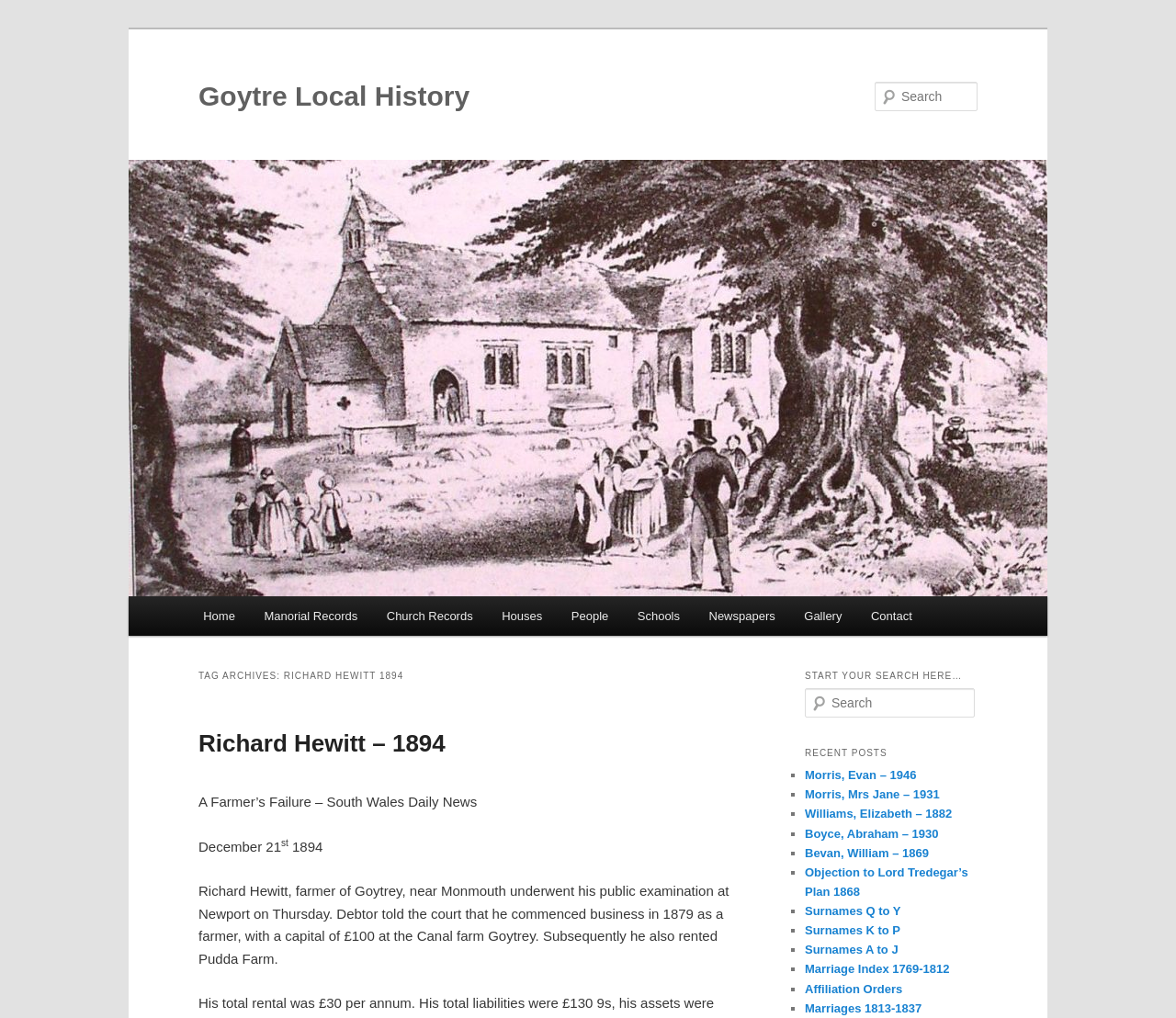Can you find the bounding box coordinates of the area I should click to execute the following instruction: "Search for something"?

[0.744, 0.08, 0.831, 0.109]